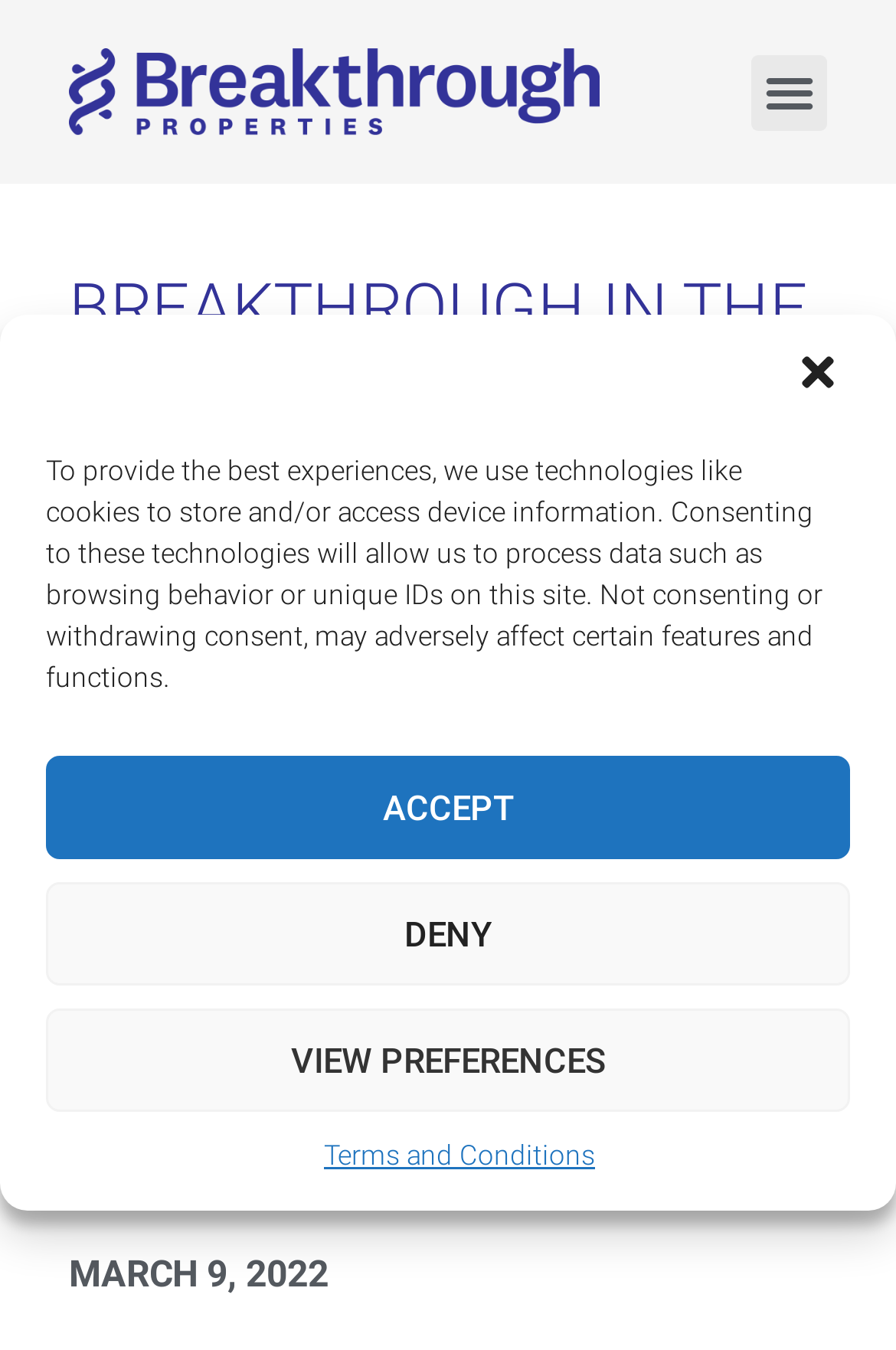Your task is to extract the text of the main heading from the webpage.

Breakthrough Properties Launches “StudioLabs by Breakthrough” As Part of Its Rapidly Expanding Life Science Real Estate Portfolio